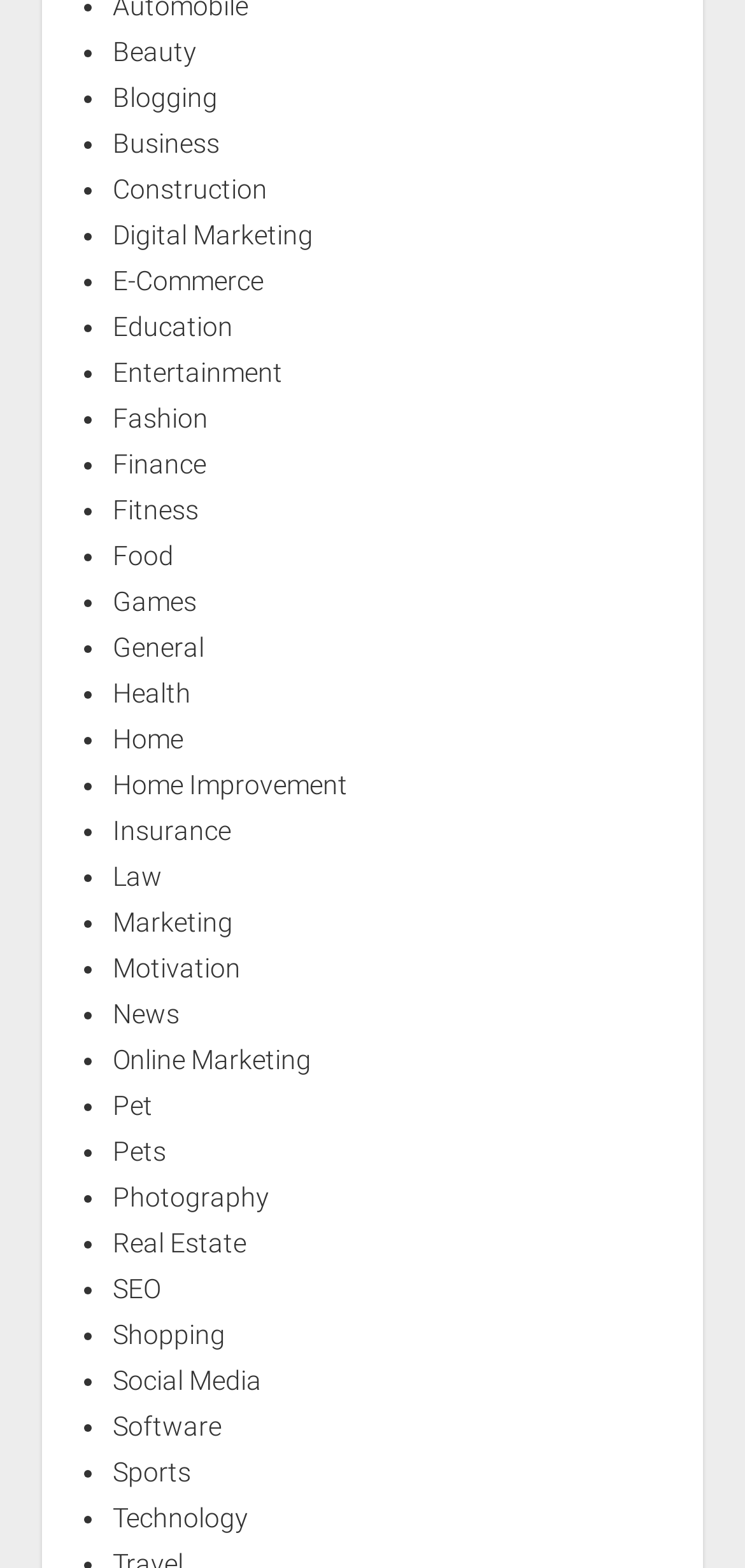What is the first category listed?
Give a single word or phrase as your answer by examining the image.

Beauty